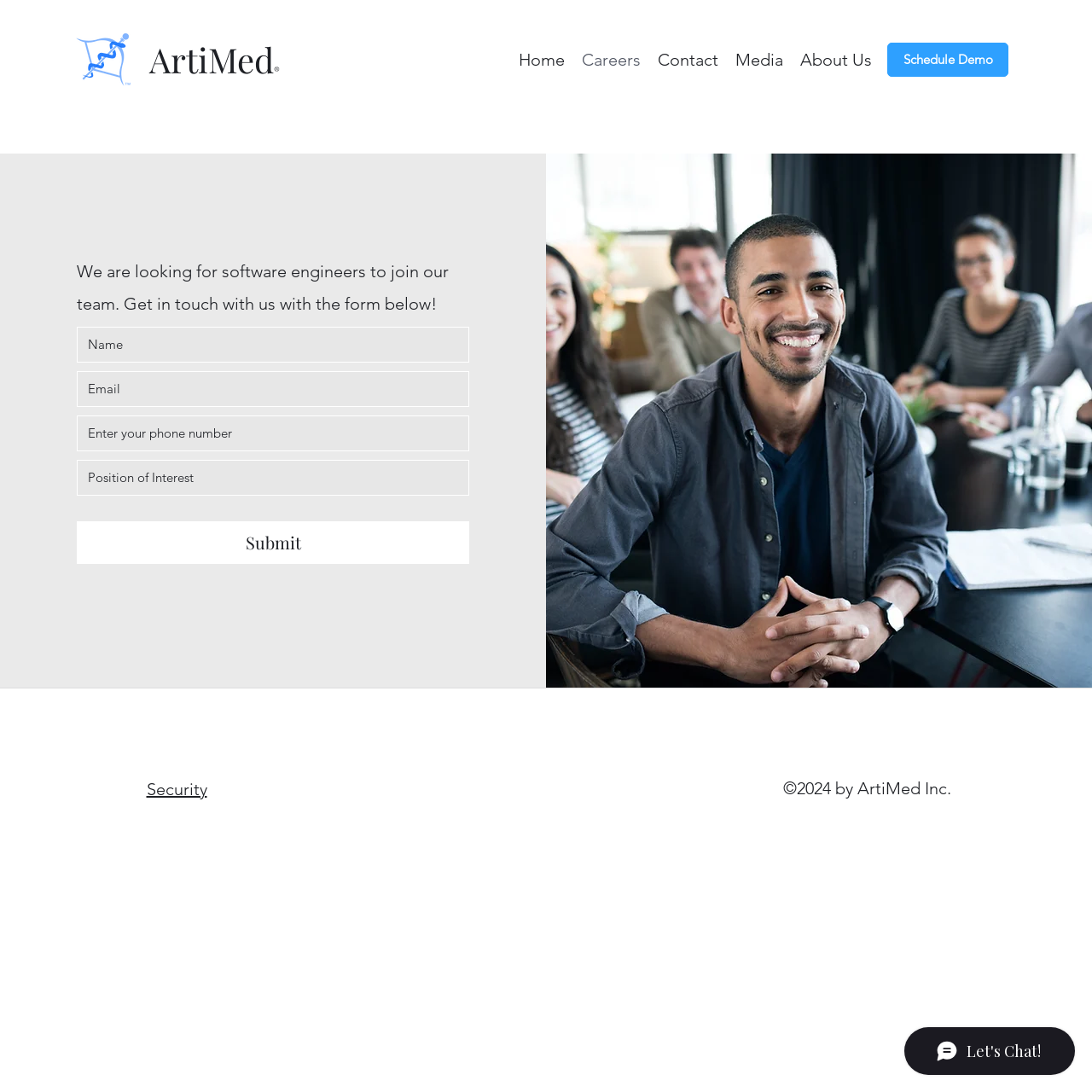What is the copyright year of the website?
Please interpret the details in the image and answer the question thoroughly.

I found the copyright year by looking at the static text element at the bottom of the page, which says '©2024 by ArtiMed Inc.'.